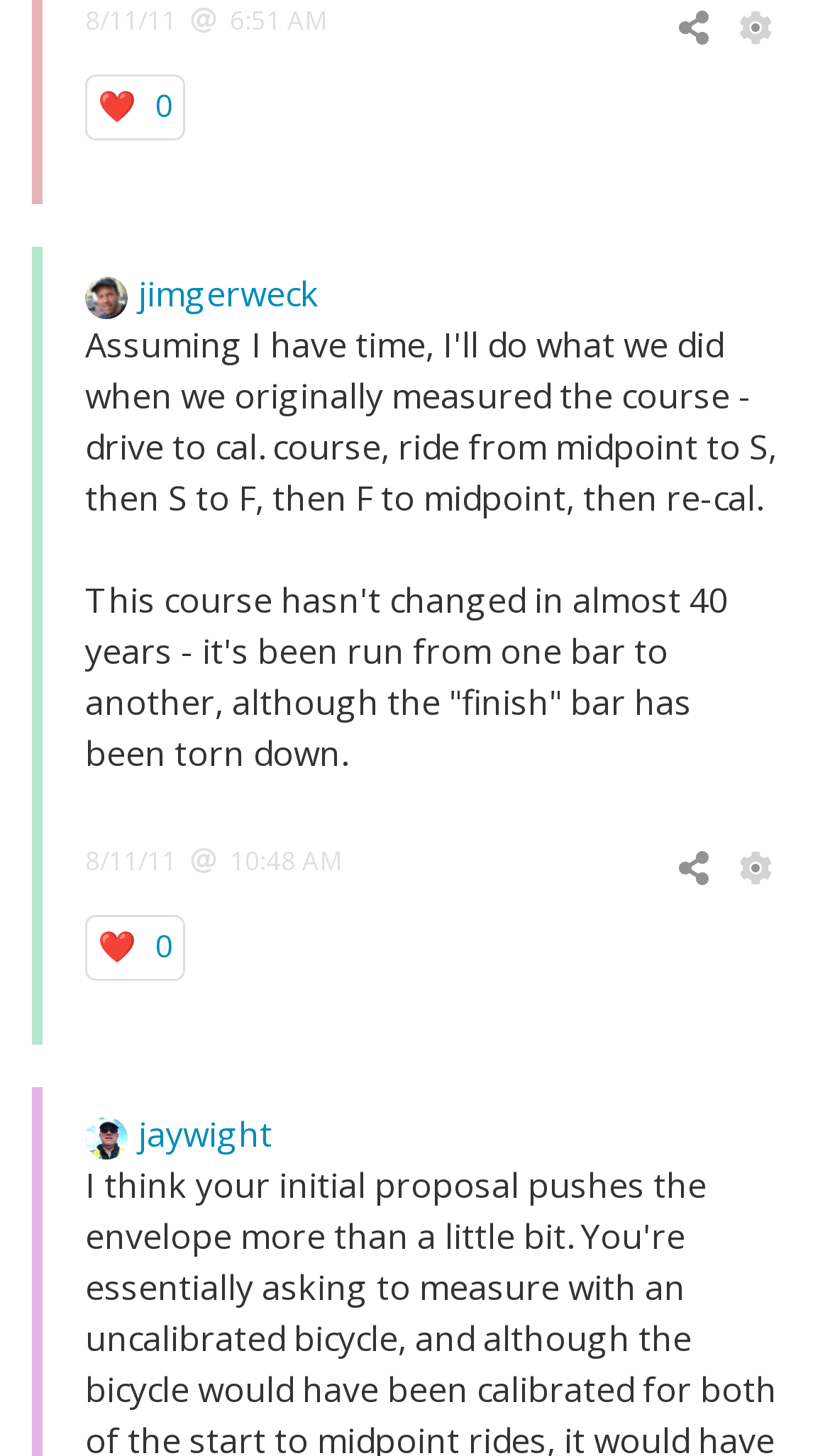Please specify the bounding box coordinates of the region to click in order to perform the following instruction: "Manage this post".

[0.885, 0.003, 0.936, 0.035]